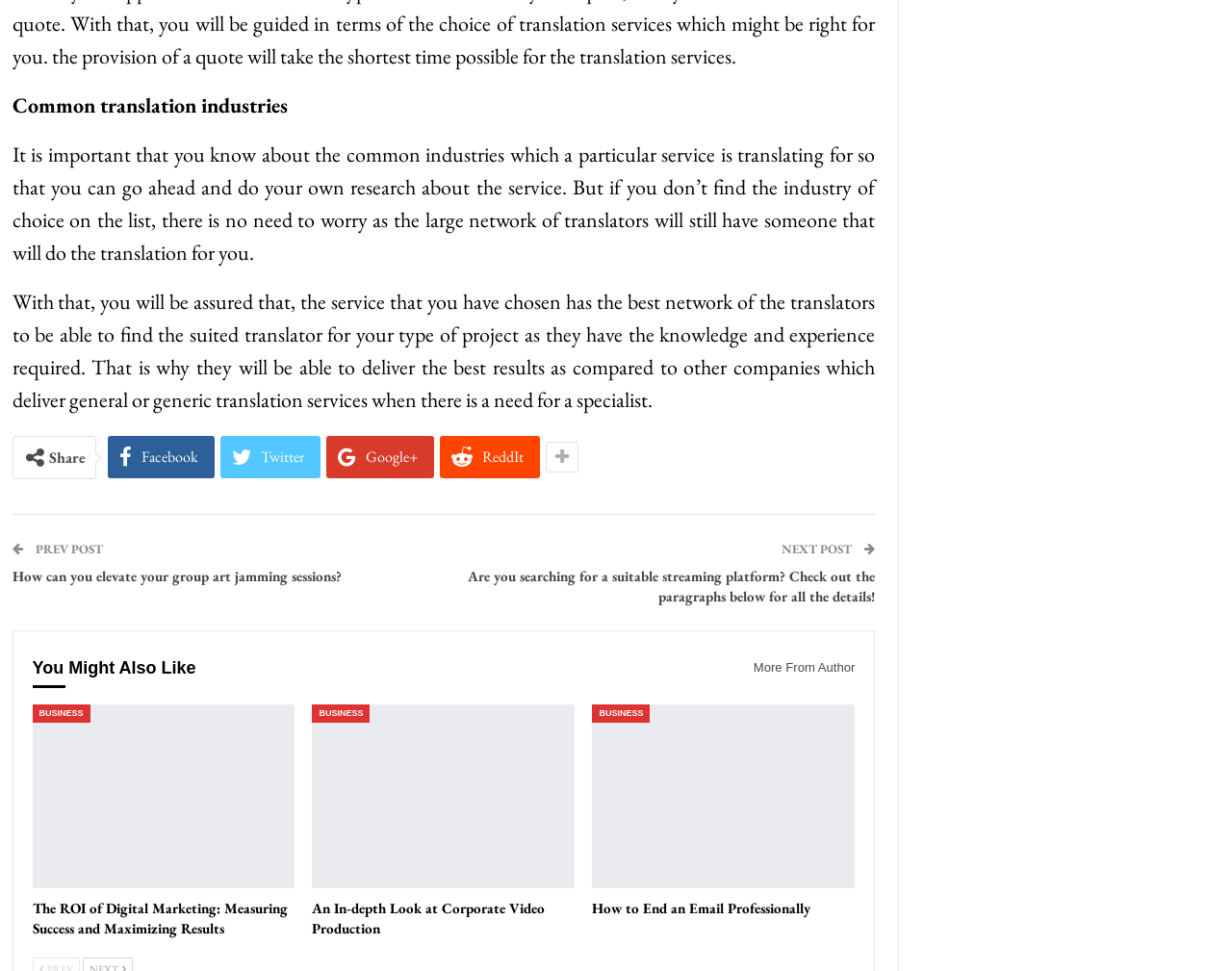Determine the bounding box coordinates for the HTML element described here: "You might also like".

[0.026, 0.678, 0.159, 0.699]